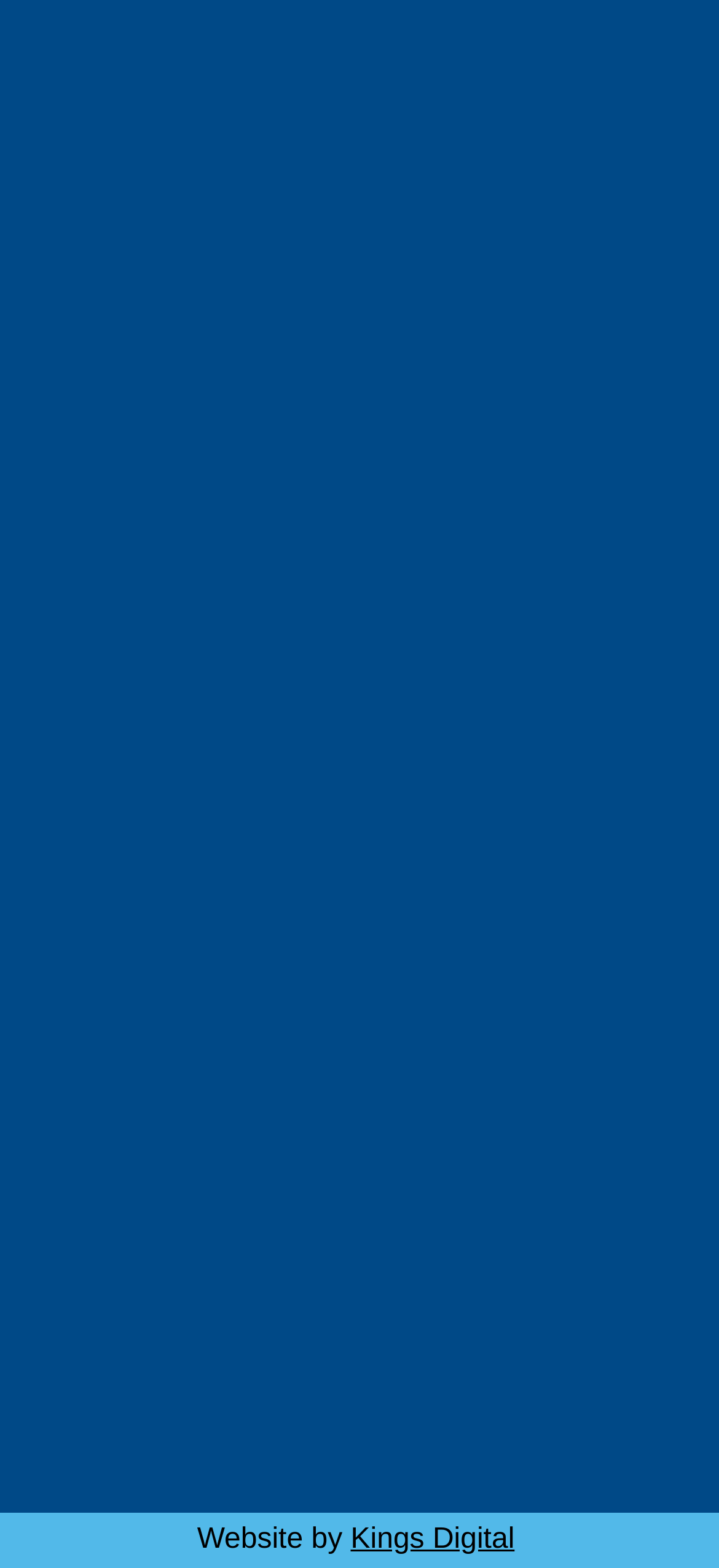Determine the bounding box coordinates of the clickable region to execute the instruction: "learn about cystic fibrosis". The coordinates should be four float numbers between 0 and 1, denoted as [left, top, right, bottom].

[0.265, 0.352, 0.735, 0.371]